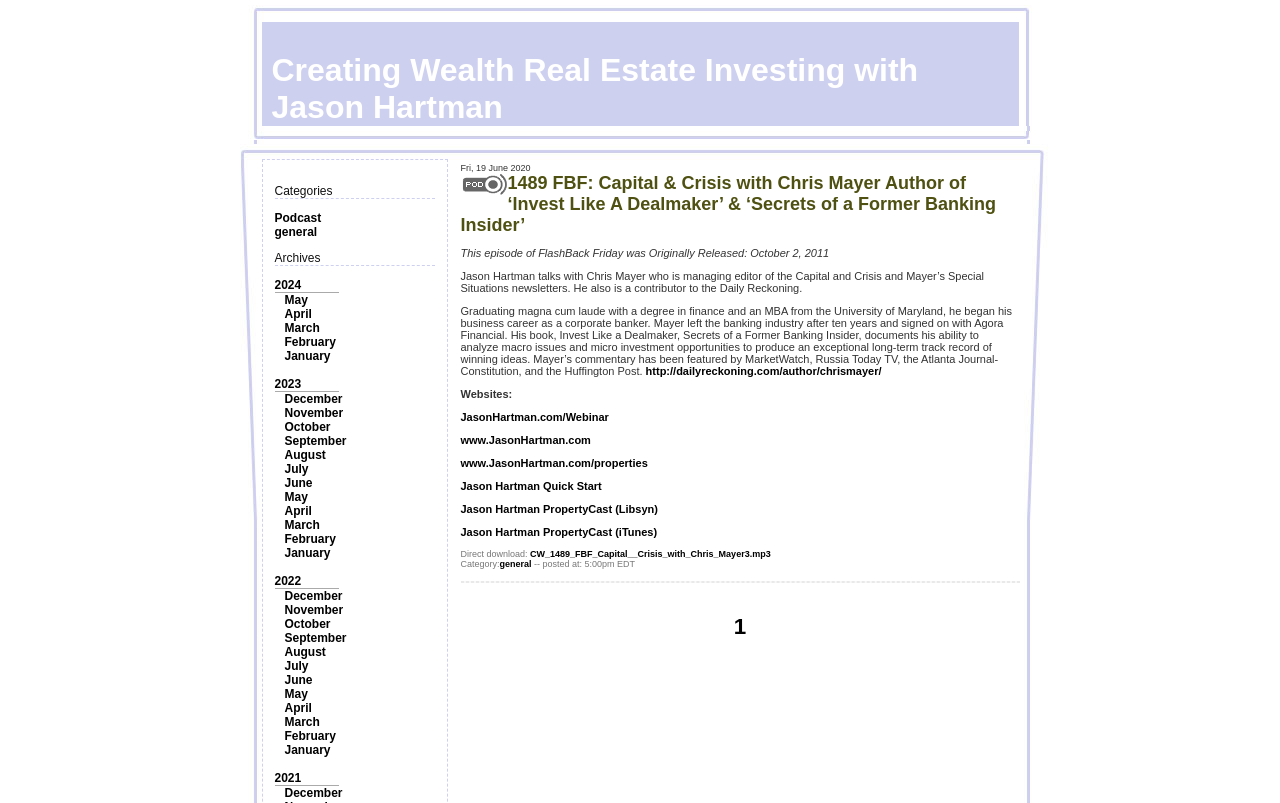What is the title of the podcast episode?
Make sure to answer the question with a detailed and comprehensive explanation.

The title of the podcast episode can be found in the LayoutTableCell element, which contains the link '1489 FBF: Capital & Crisis with Chris Mayer'. This link is located at the top of the table cell, and it indicates the title of the podcast episode.